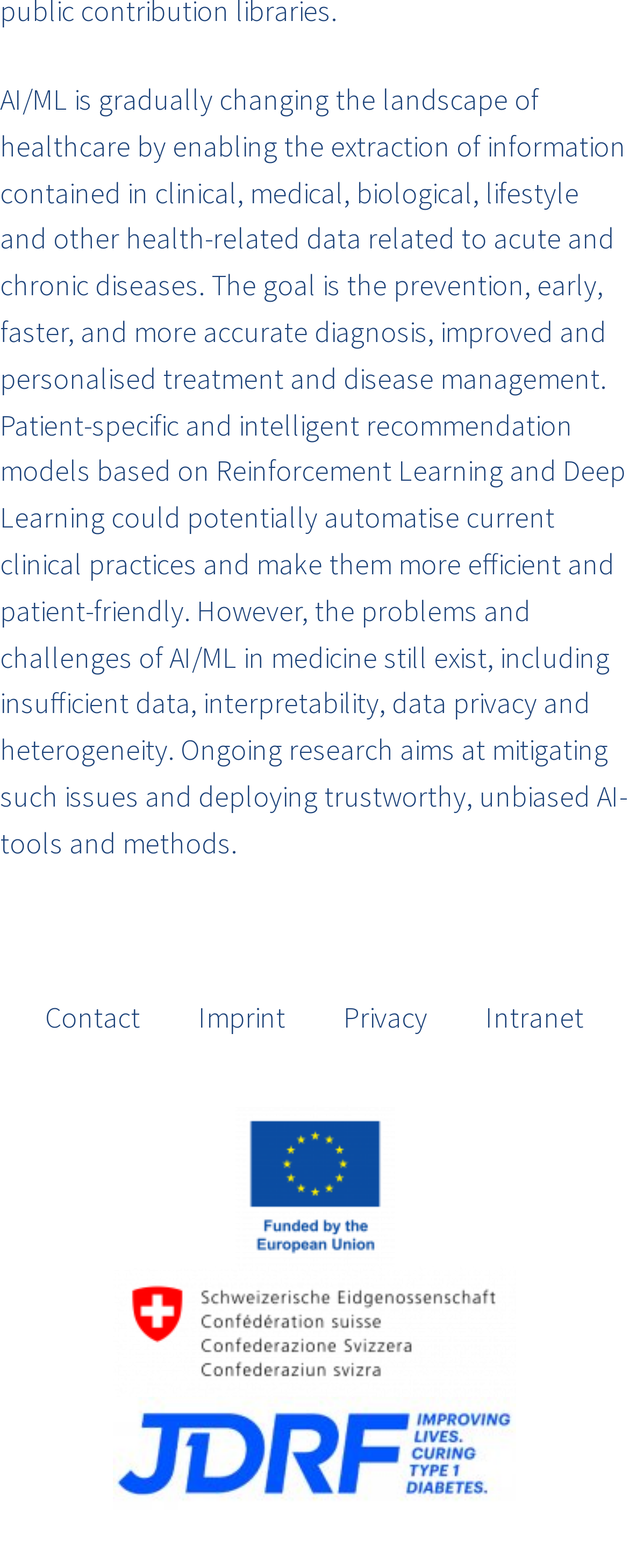What is the number of logos displayed on the webpage?
Please provide a single word or phrase in response based on the screenshot.

3